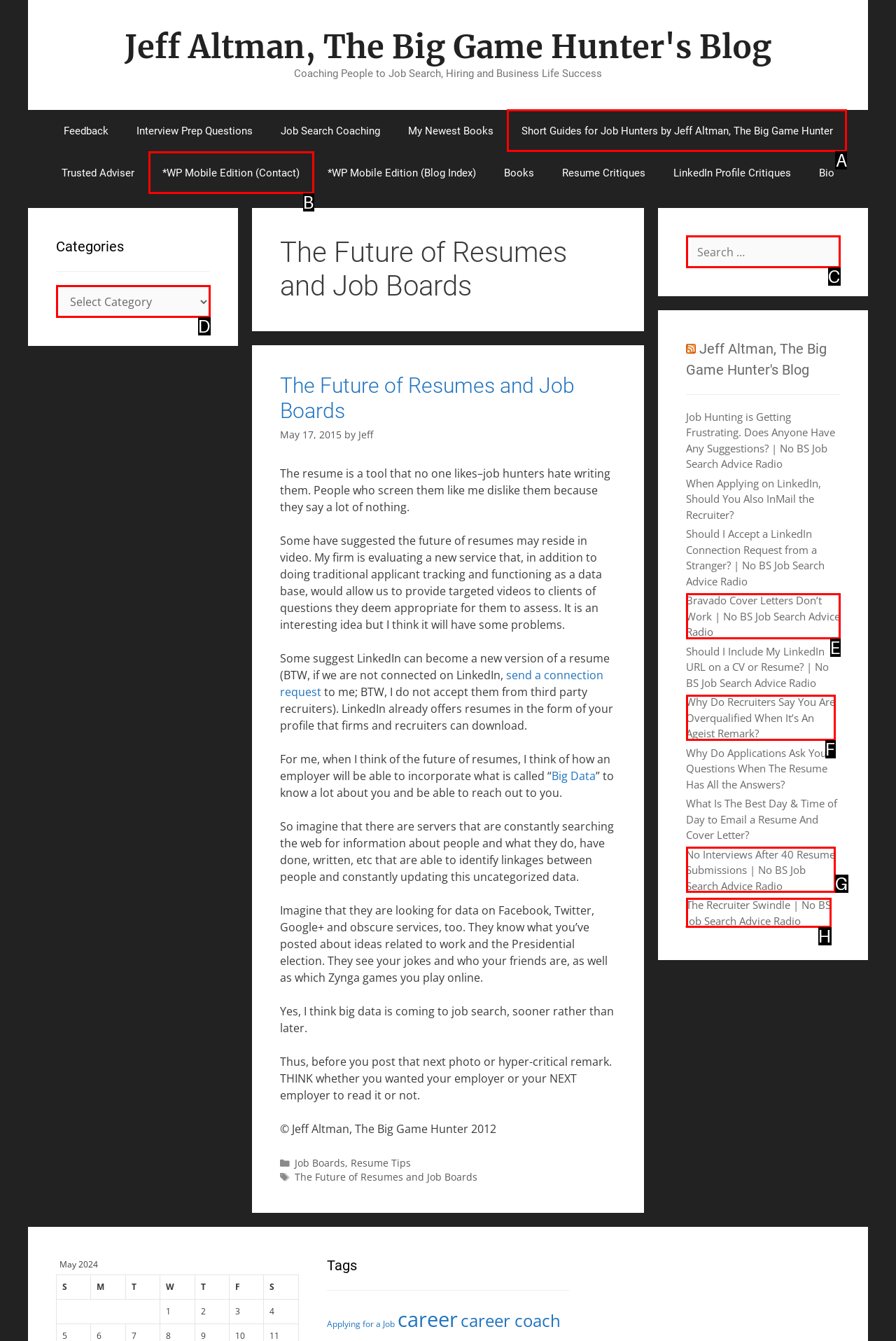Using the provided description: *WP Mobile Edition (Contact), select the HTML element that corresponds to it. Indicate your choice with the option's letter.

B